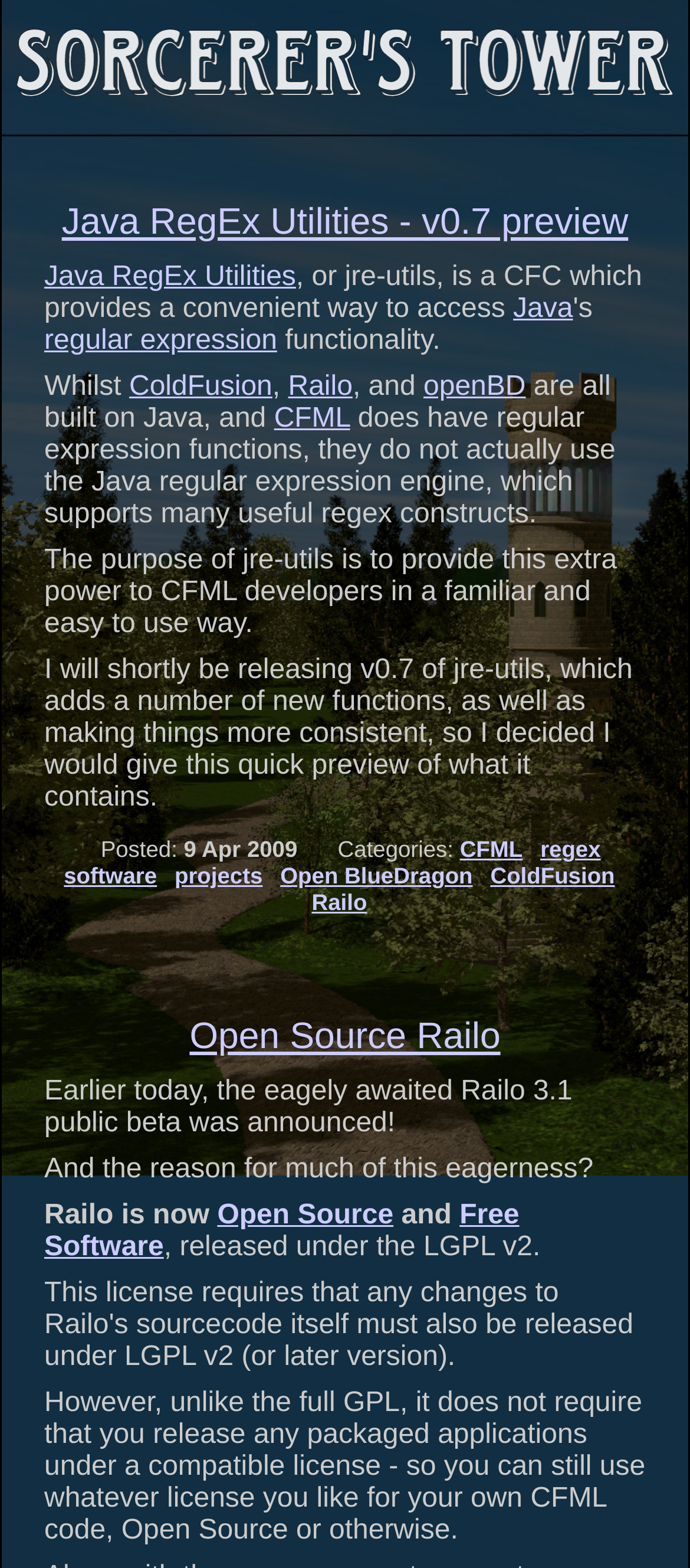Locate the bounding box coordinates of the element that should be clicked to fulfill the instruction: "Check the categories of the post".

[0.489, 0.533, 0.657, 0.55]